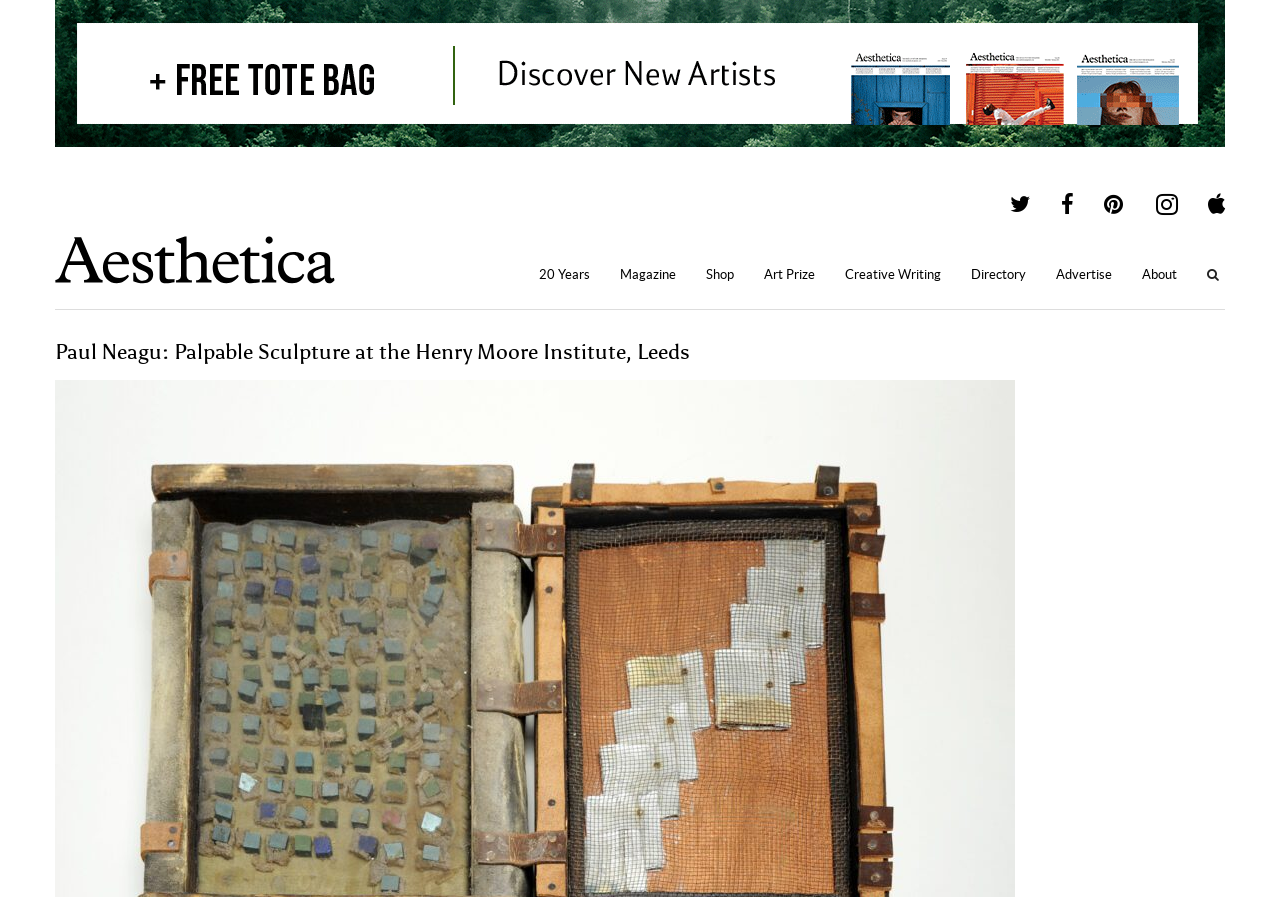What is the name of the magazine?
Respond to the question with a well-detailed and thorough answer.

The name of the magazine can be determined by looking at the top-left corner of the webpage, where the heading 'Aesthetica' is located, along with an image and a link with the same text.